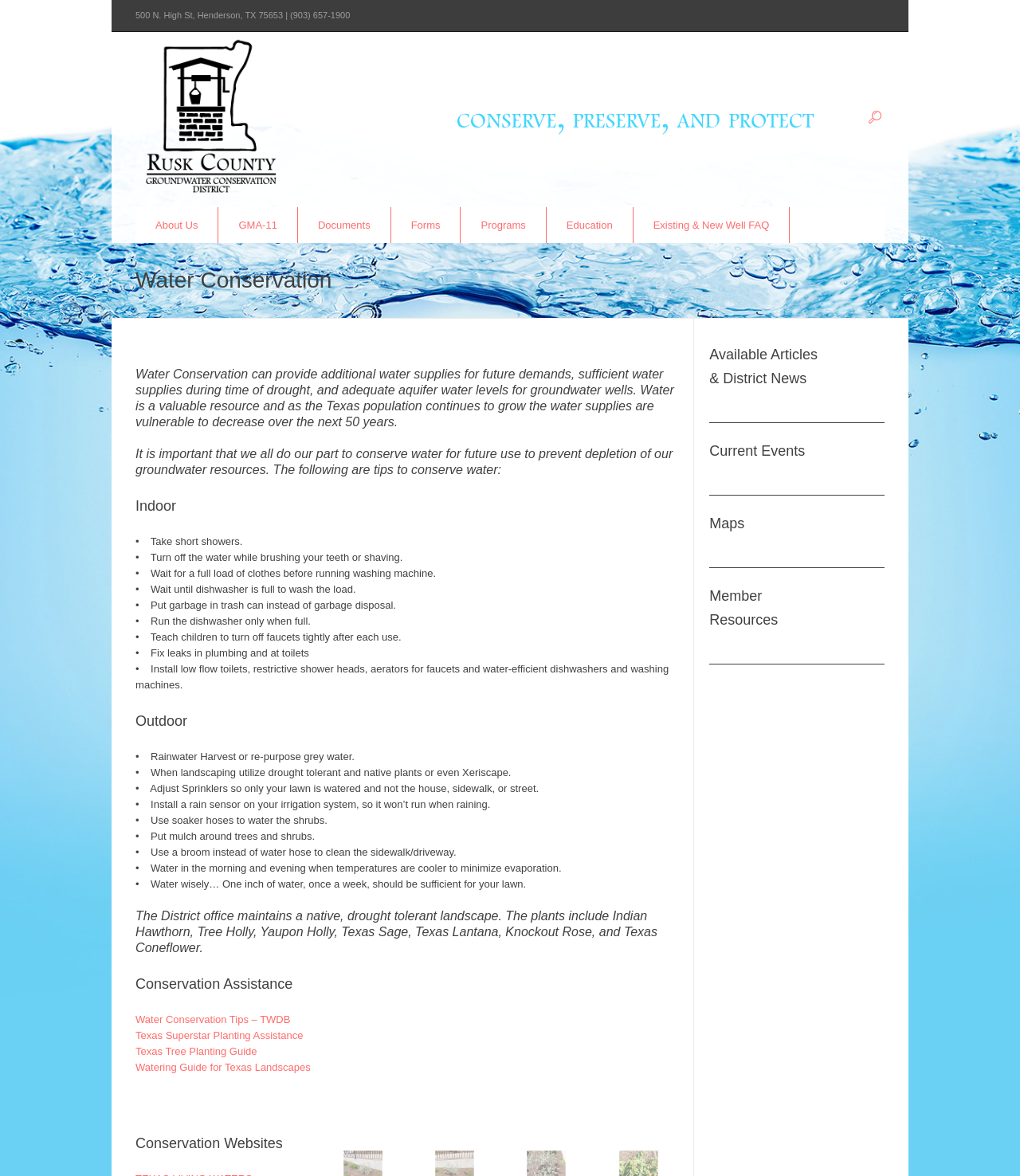What type of plants are used in the District office landscape?
Please provide a detailed and thorough answer to the question.

The webpage mentions that 'The District office maintains a native, drought tolerant landscape.' This implies that the type of plants used in the District office landscape are native and drought tolerant.